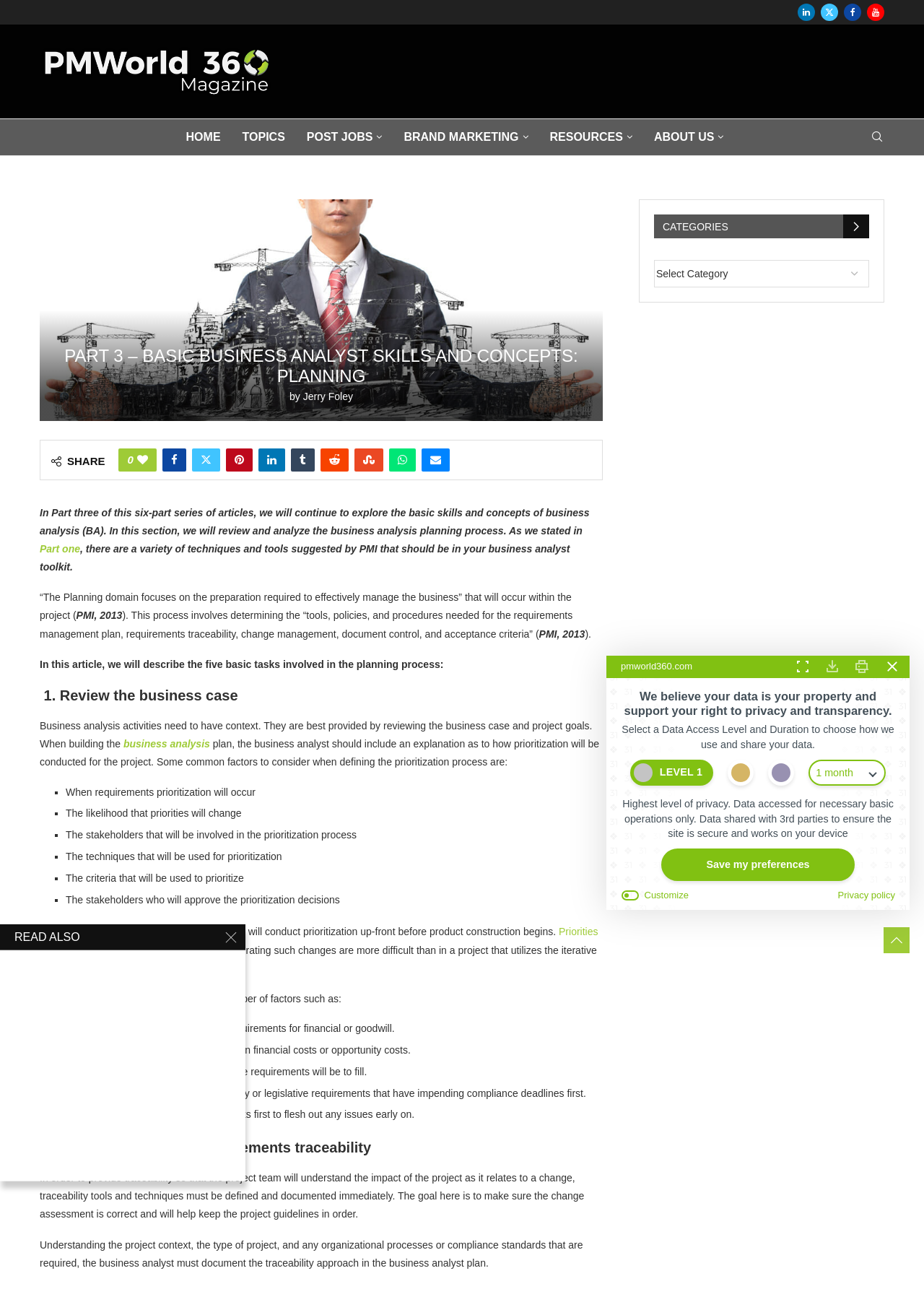Locate the bounding box coordinates of the clickable part needed for the task: "Read more about business analysis".

[0.328, 0.303, 0.382, 0.312]